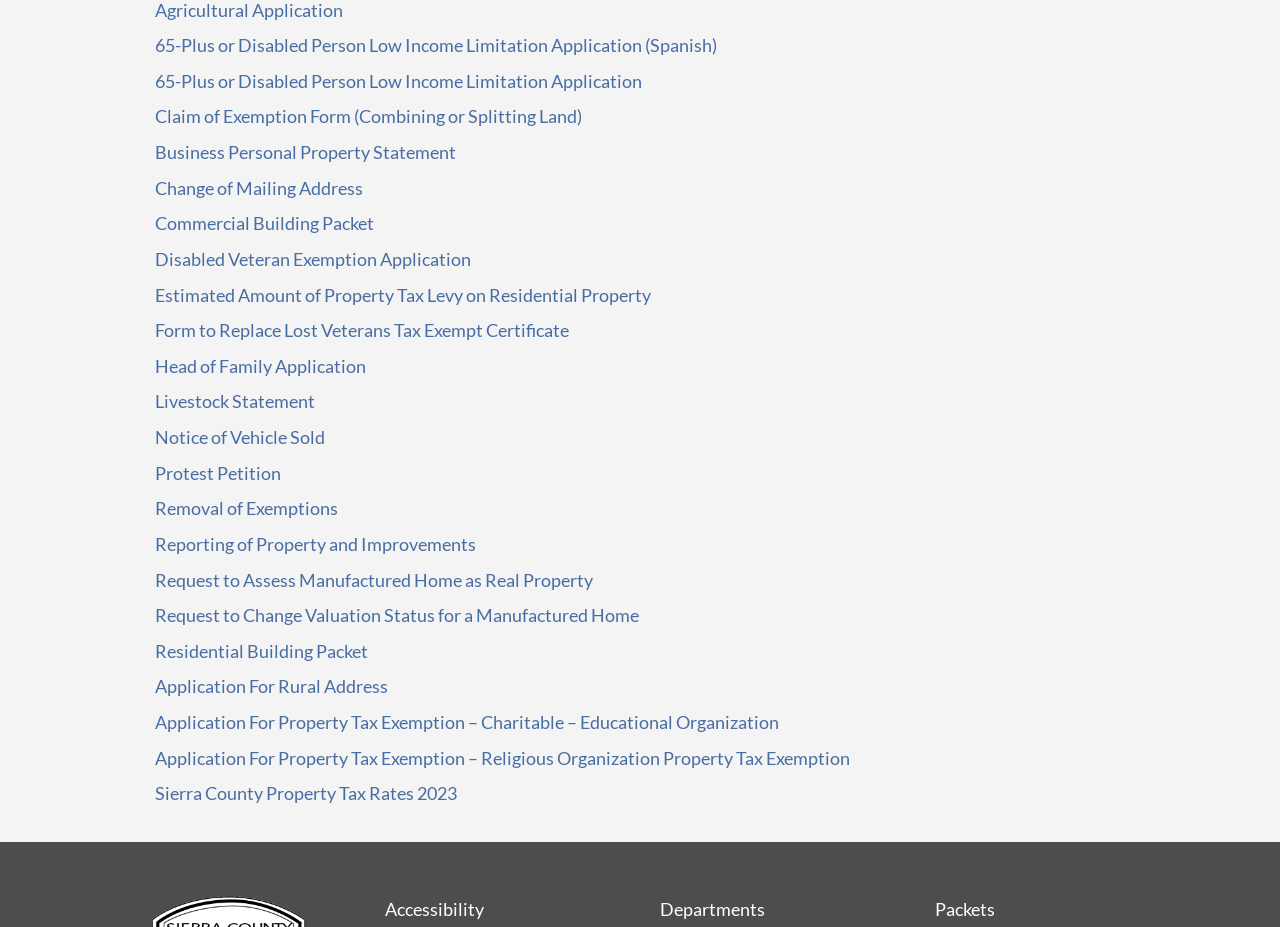Could you locate the bounding box coordinates for the section that should be clicked to accomplish this task: "Go to the Accessibility page".

[0.301, 0.969, 0.378, 0.992]